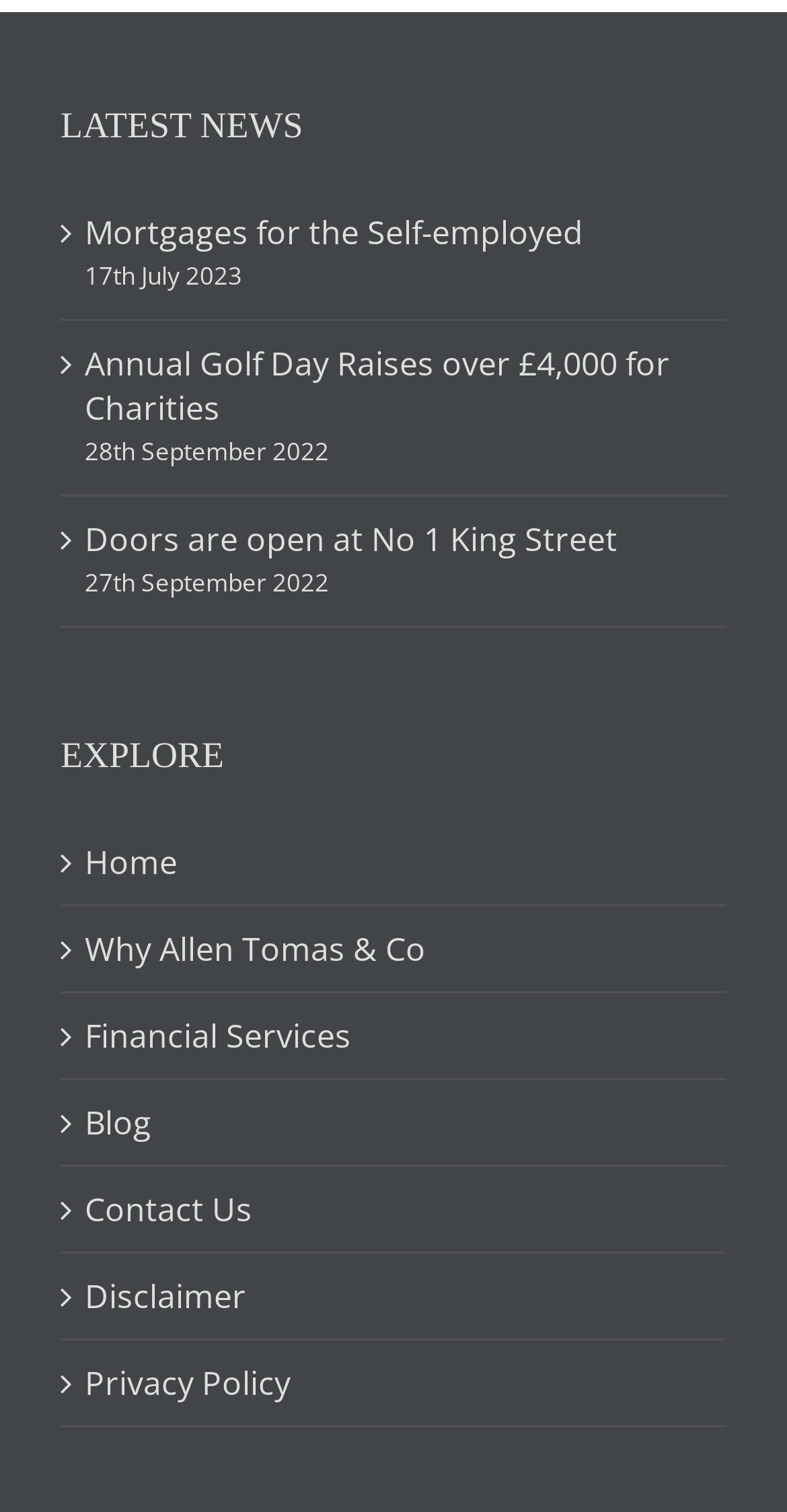Analyze the image and give a detailed response to the question:
What is the latest news category?

The latest news category is 'Self-employed' because the first link under the 'LATEST NEWS' heading is 'Mortgages for the Self-employed'.